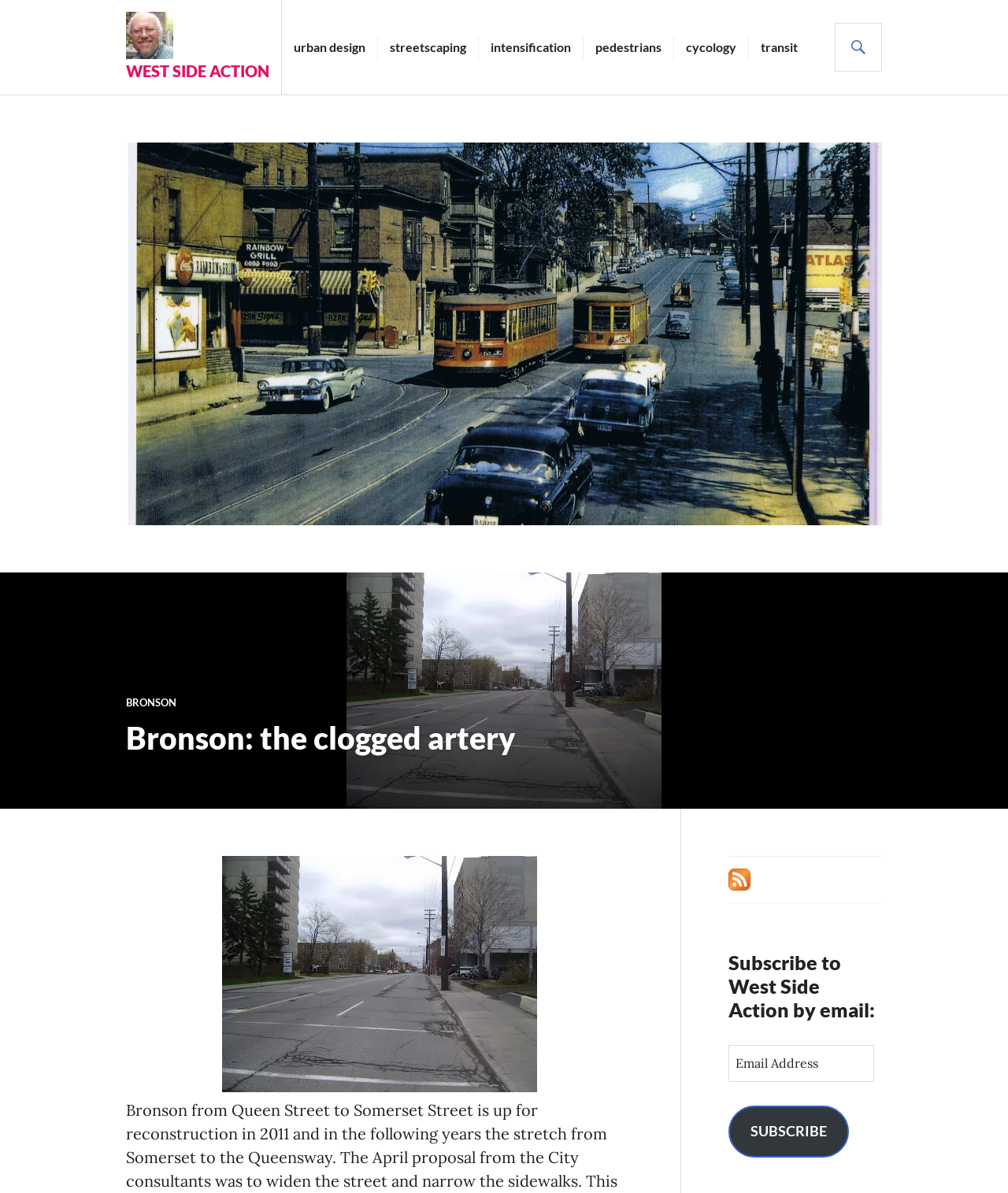Illustrate the webpage thoroughly, mentioning all important details.

The webpage is about Bronson Avenue reconstruction and its impact on the community. At the top left, there is a link and a heading "WEST SIDE ACTION" which seems to be the title of the website. Below the title, there are several links related to urban design, streetscaping, intensification, pedestrians, cycology, and transit, which are likely categories or topics related to the website's content.

On the top right, there is a search button with a magnifying glass icon. Below the search button, there is a long link that spans across the top of the page, but its content is not specified.

The main content of the page is divided into two sections. On the left, there is an image with the caption "Bronson: the clogged artery", which is also the title of the webpage. Below the image, there is a heading with the same title, and a link with the text "BRONSON".

On the right side of the page, there is a section with a heading "Subscribe to West Side Action by email:". Below the heading, there is a textbox to input an email address, and a "SUBSCRIBE" button. There is also a link to an RSS feed with an accompanying image.

At the bottom of the page, there is a link with an image, but its content is not specified. Overall, the webpage appears to be a blog or news website focused on urban planning and community issues, with a specific focus on Bronson Avenue reconstruction.